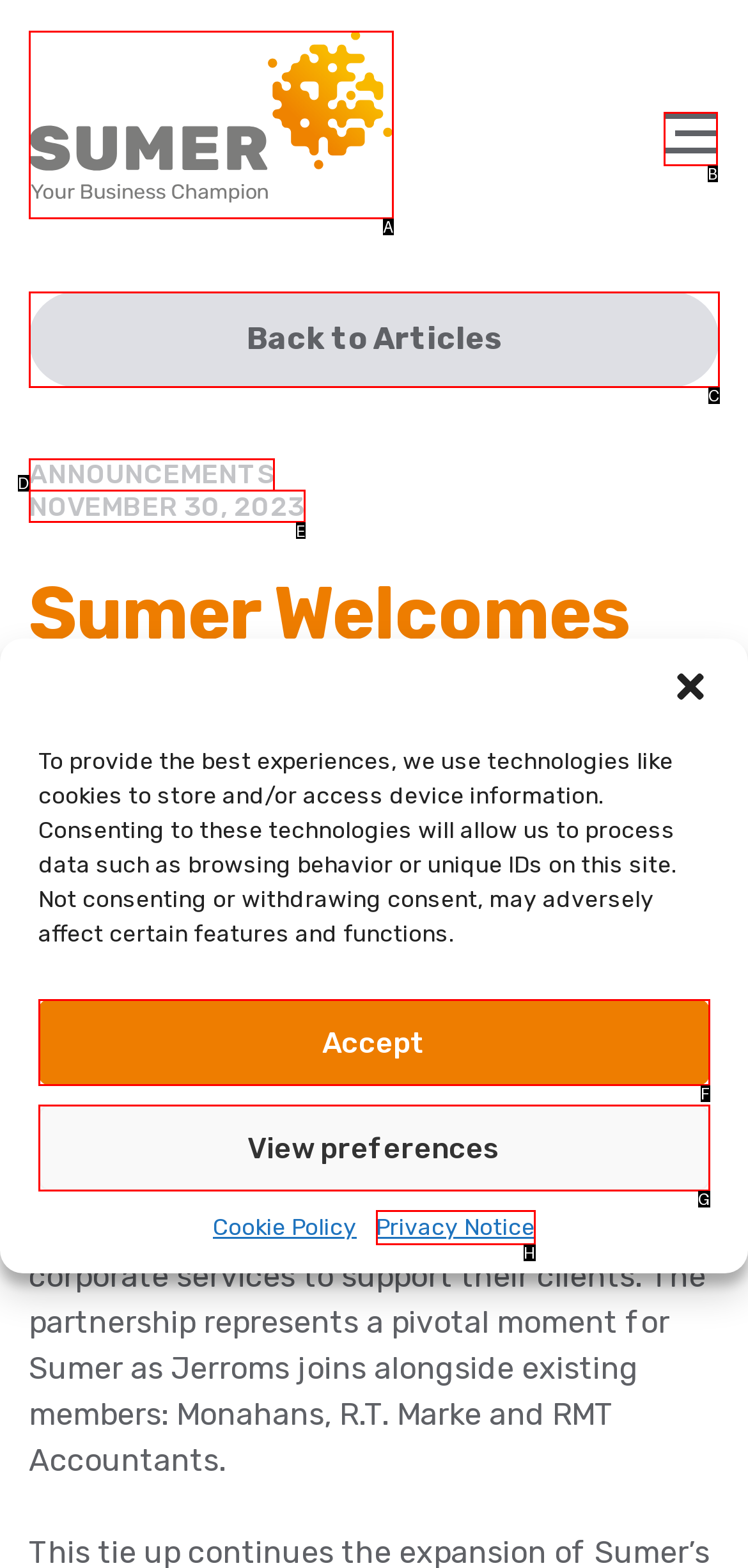Tell me which option best matches this description: Back to Articles
Answer with the letter of the matching option directly from the given choices.

C